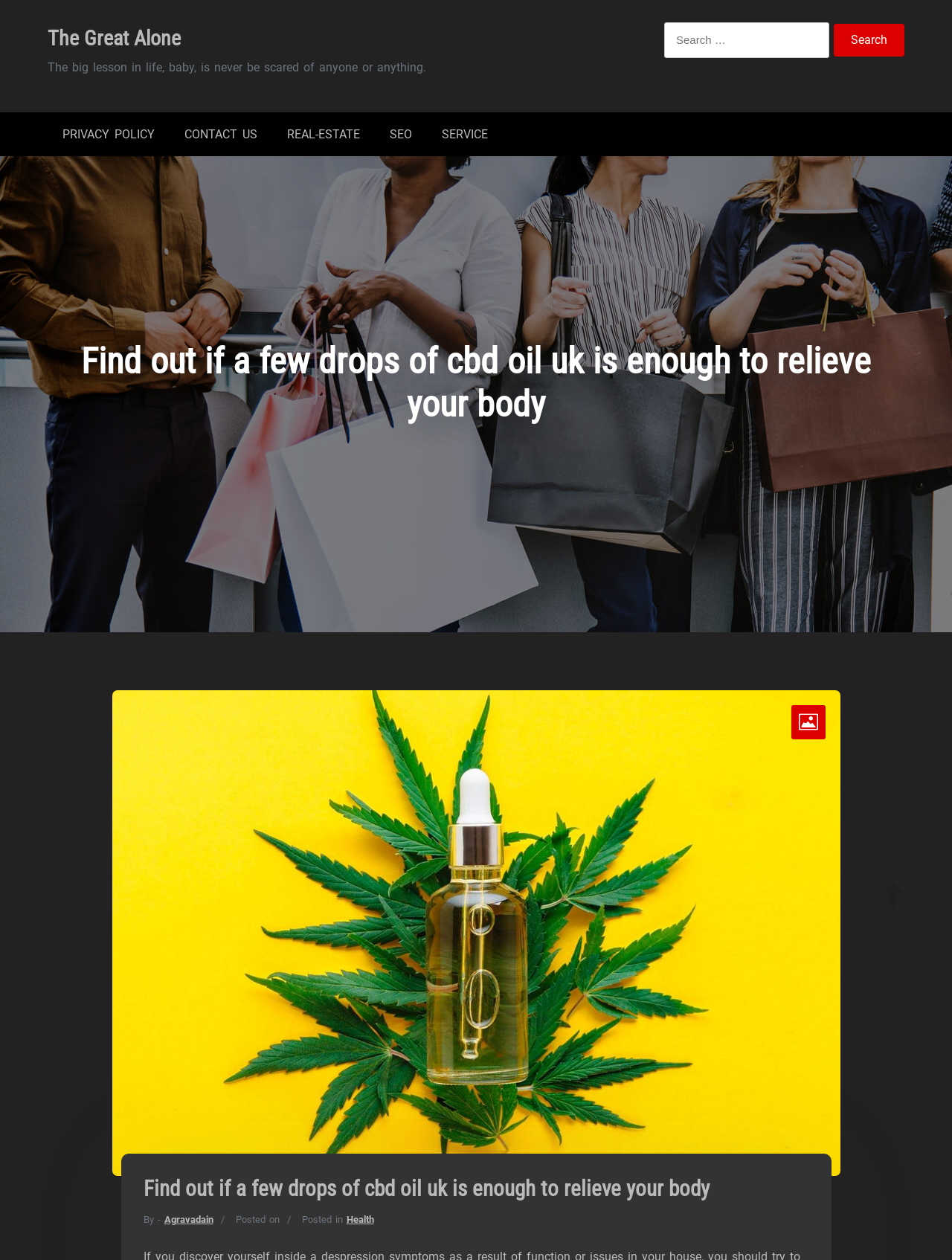Identify the first-level heading on the webpage and generate its text content.

Find out if a few drops of cbd oil uk is enough to relieve your body